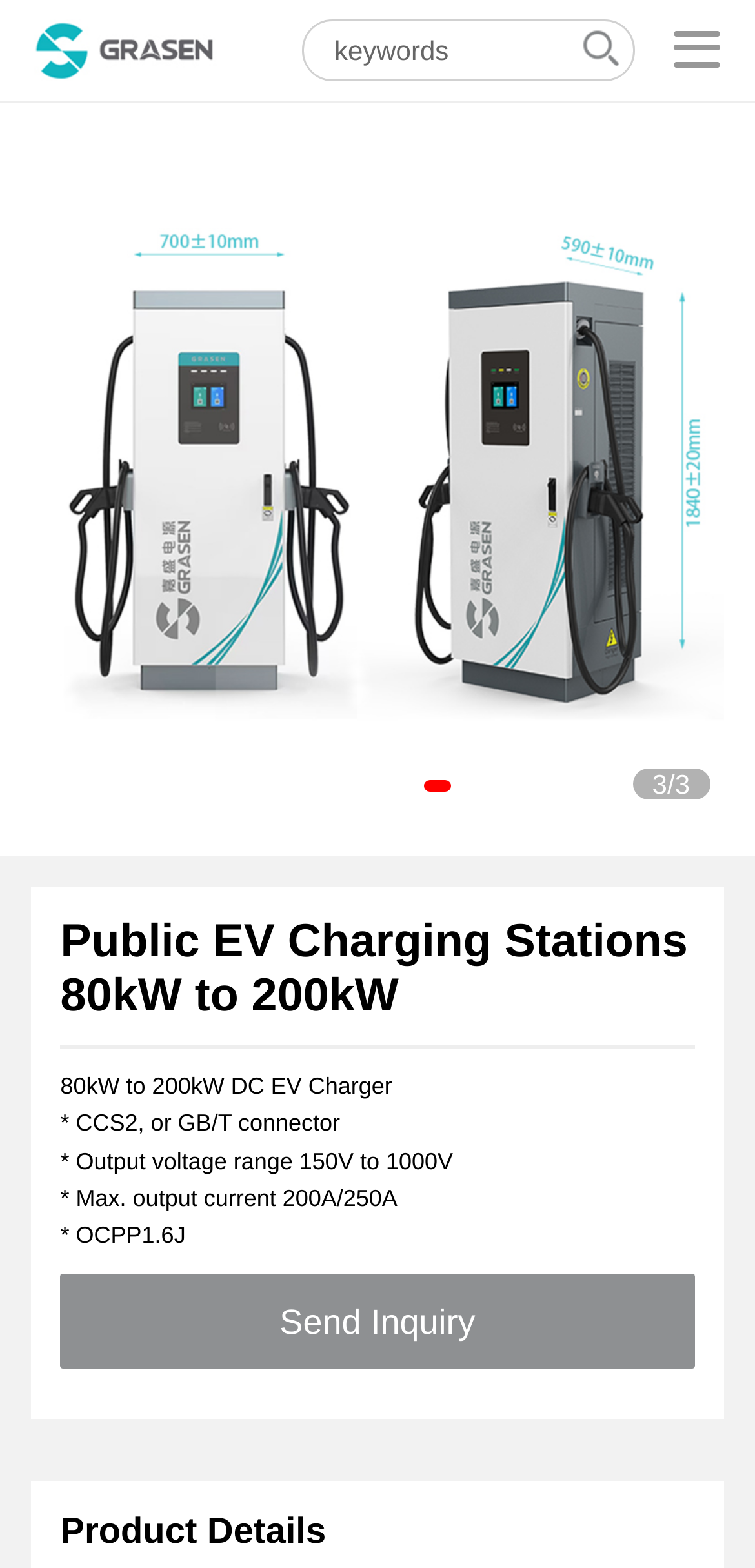What is the purpose of the 'Send Inquiry' button?
Look at the image and answer the question with a single word or phrase.

To send an inquiry